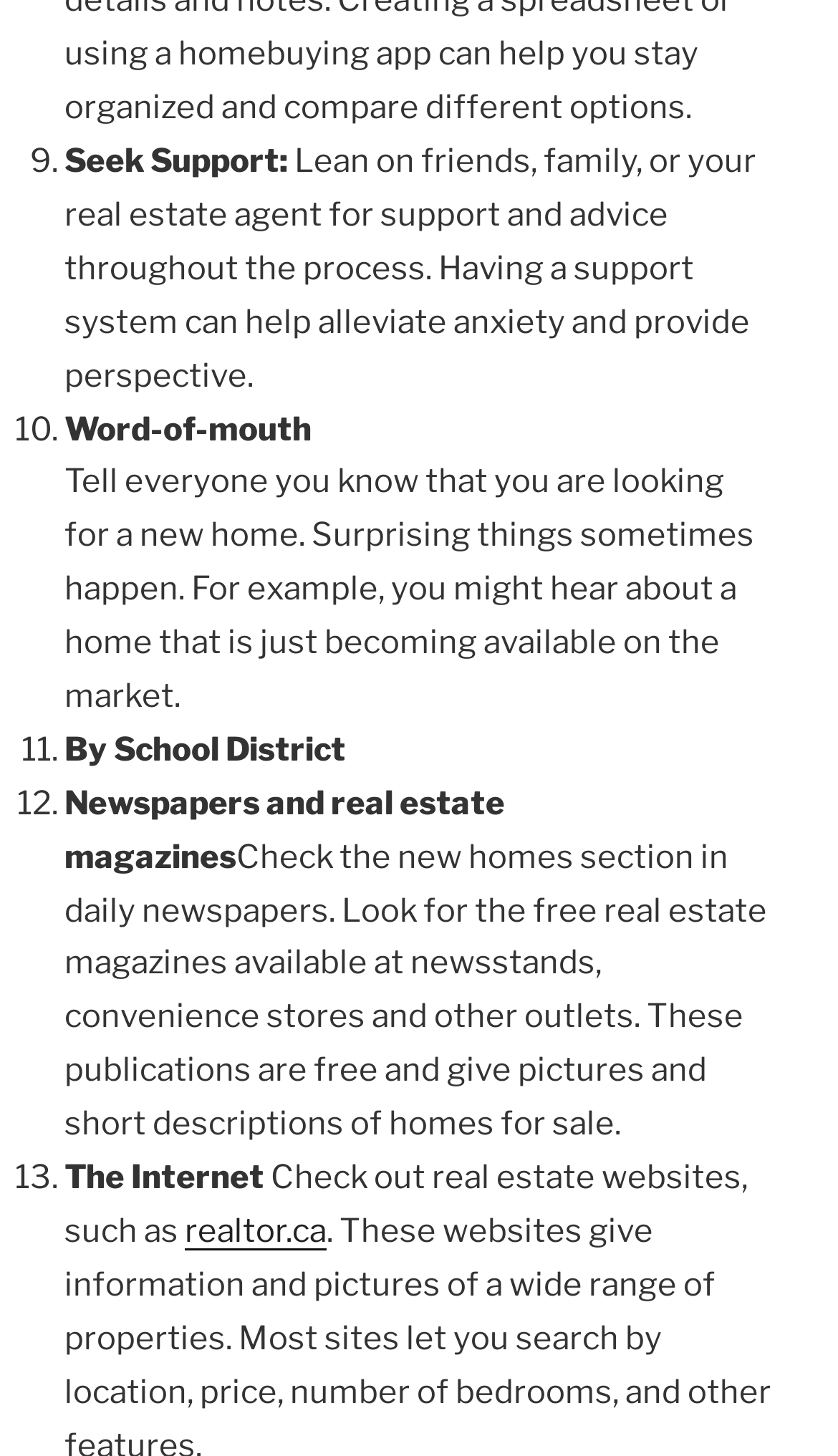Use one word or a short phrase to answer the question provided: 
What is the ninth tip for finding a new home?

Seek Support